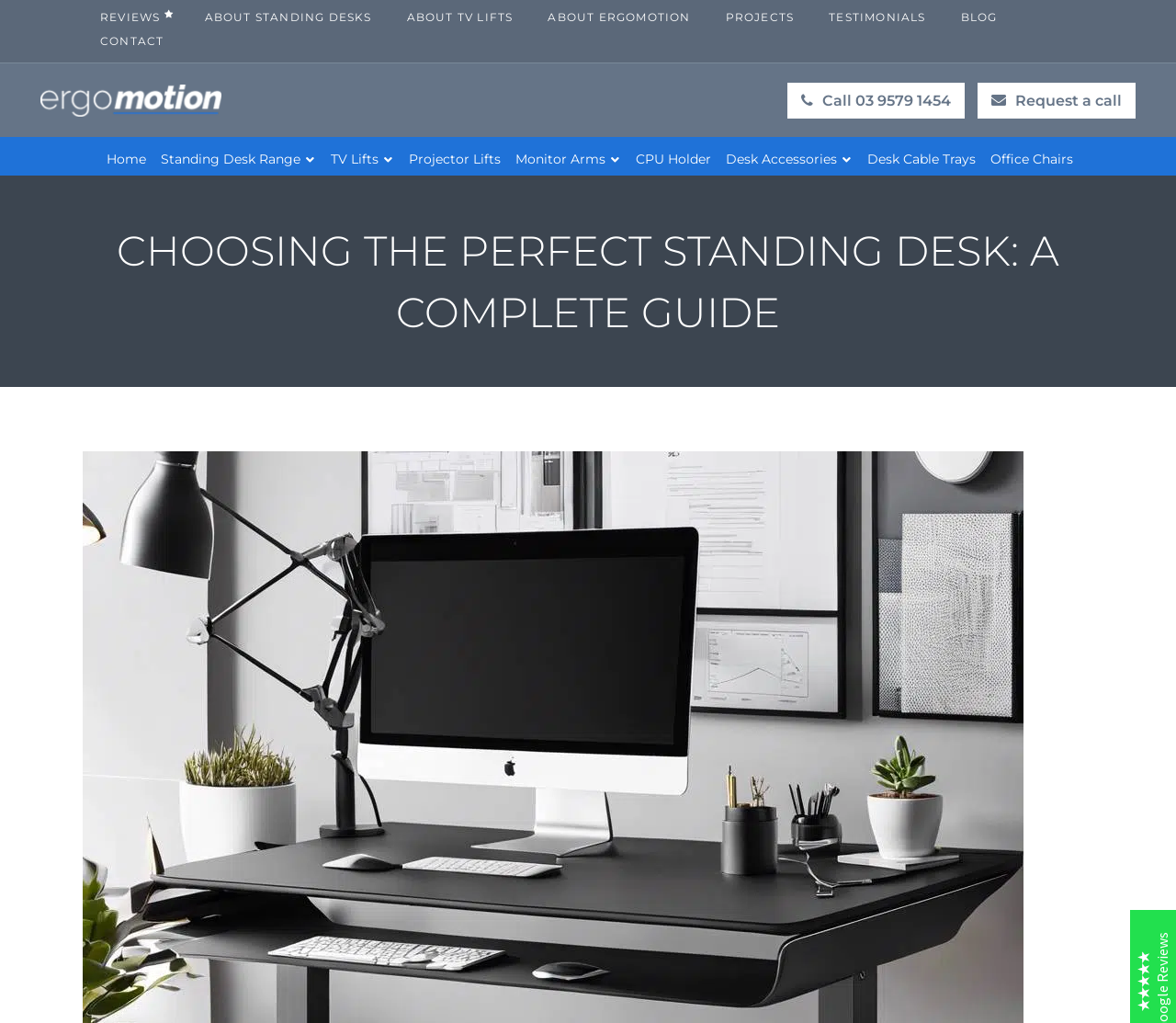Provide a brief response to the question using a single word or phrase: 
How many reviews are mentioned on the webpage?

261